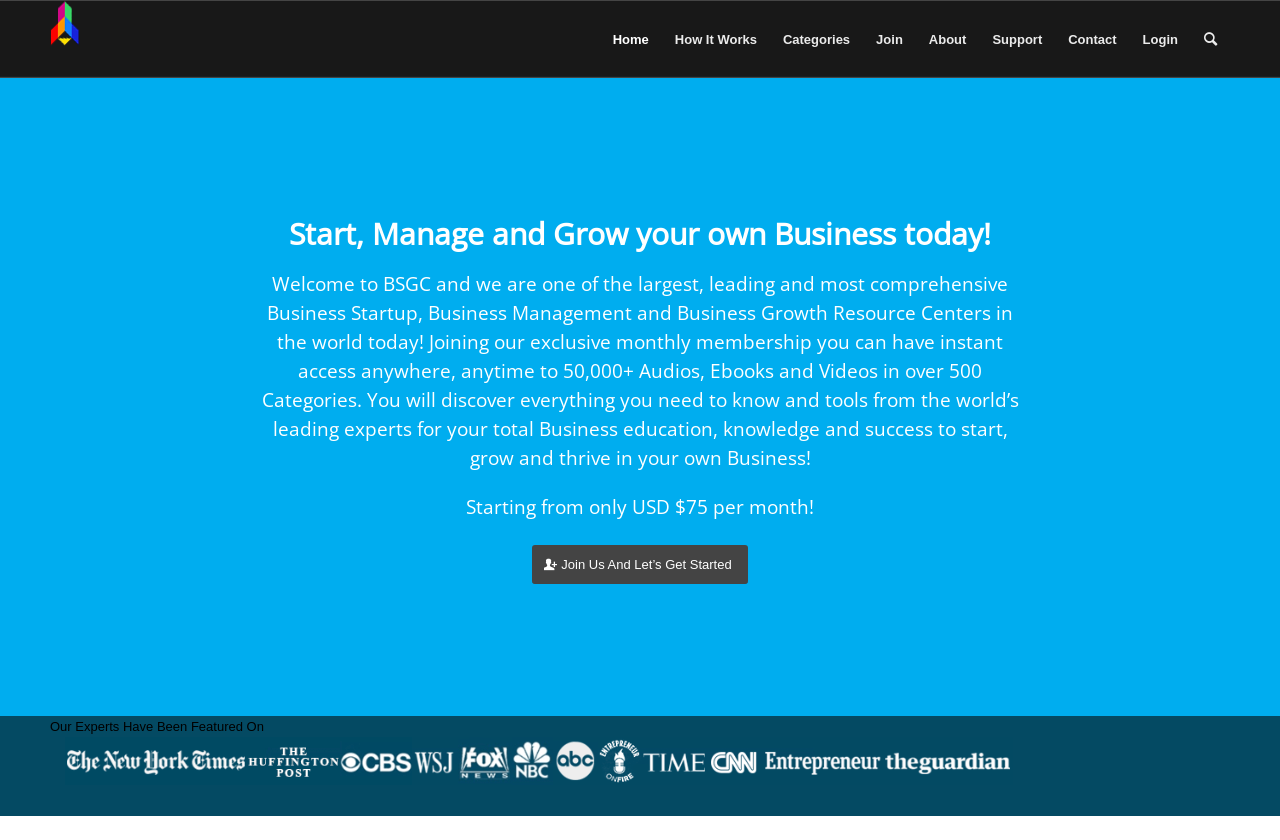Determine the bounding box coordinates for the area you should click to complete the following instruction: "Learn how it works".

[0.517, 0.025, 0.601, 0.07]